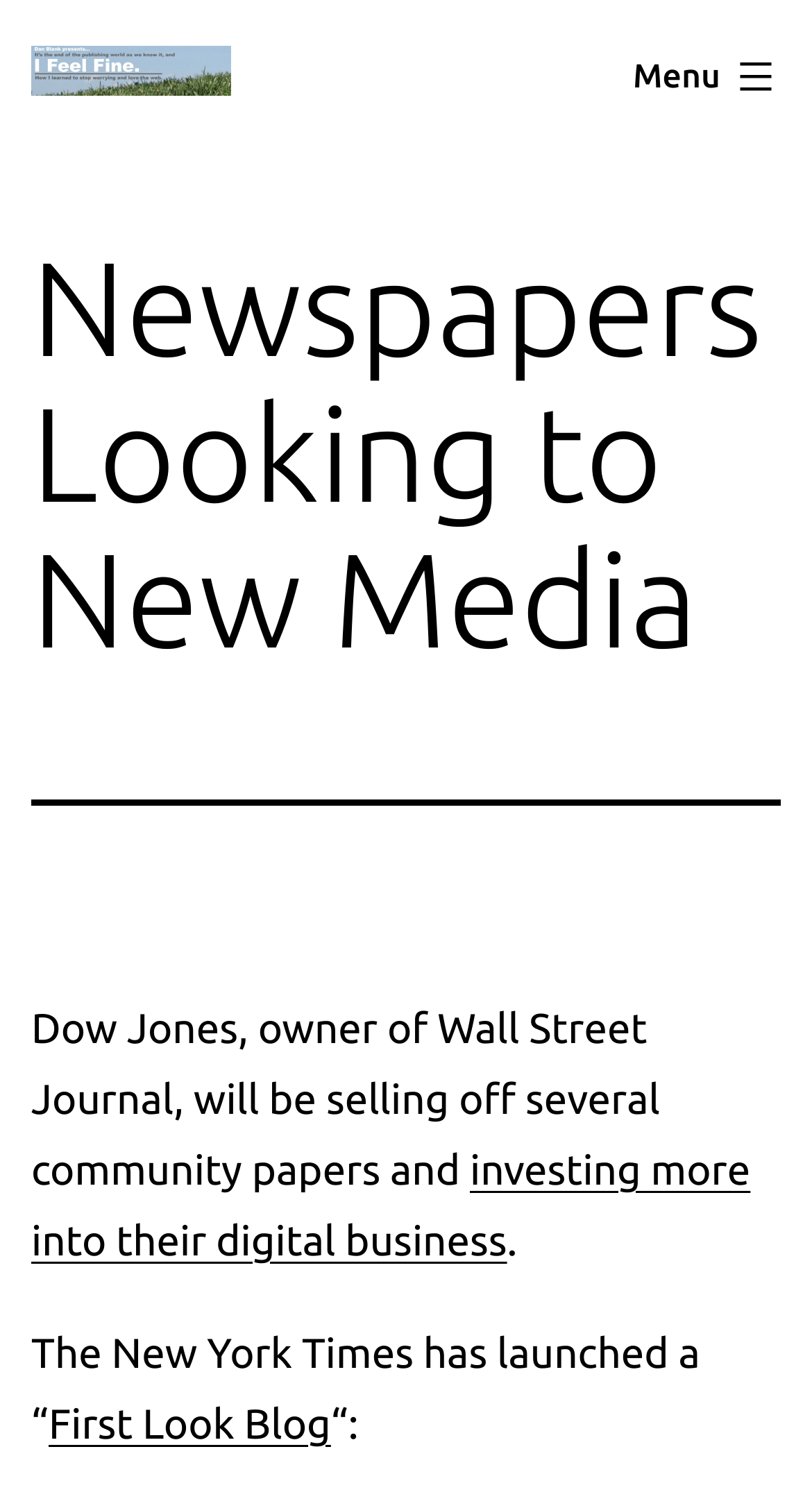What is Dan Blank associated with?
Observe the image and answer the question with a one-word or short phrase response.

Publishing, Innovation & the Web